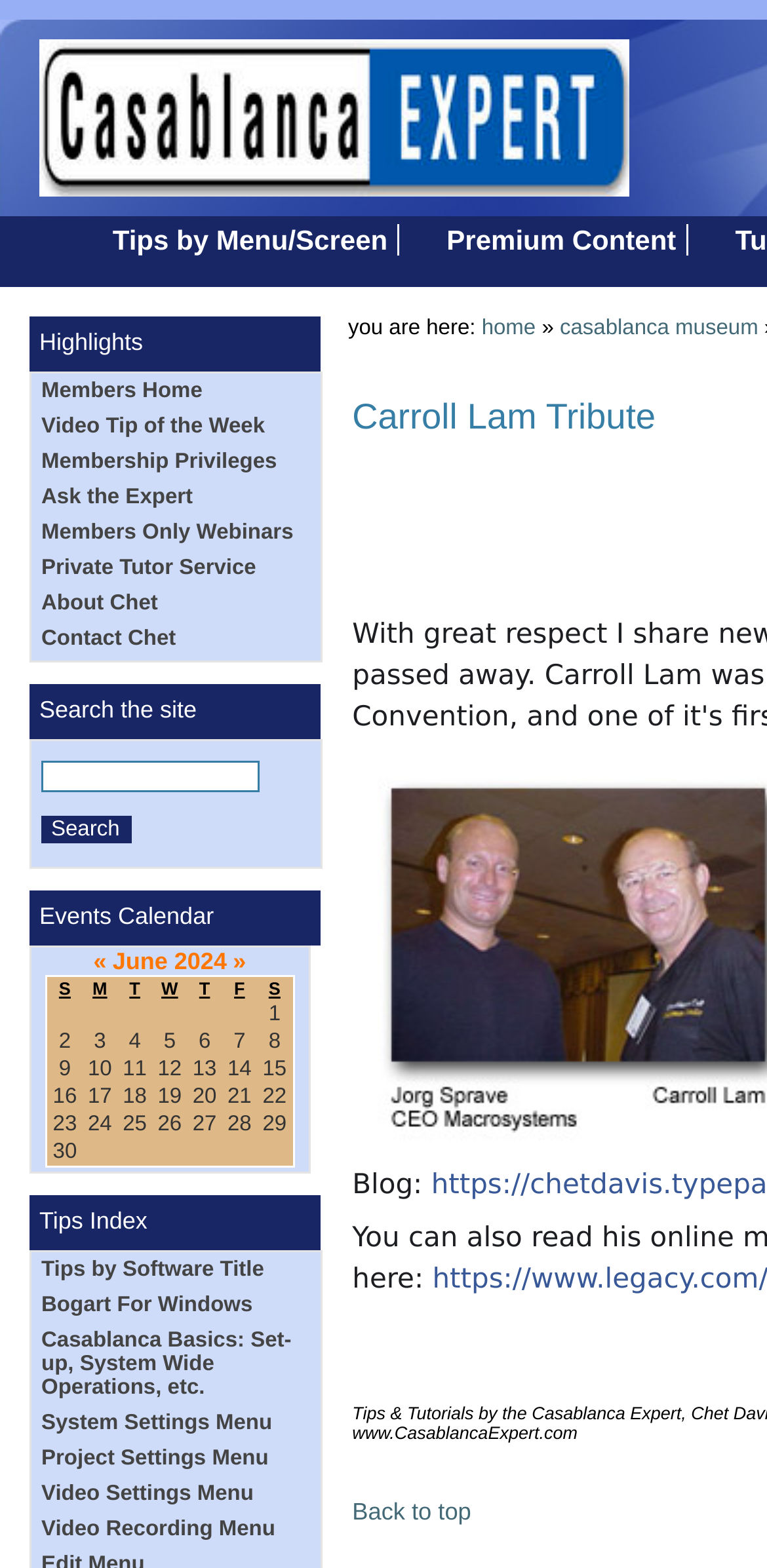Generate a thorough caption that explains the contents of the webpage.

This webpage is dedicated to providing tutorials, tips, and techniques for maximizing the use of Casablanca digital video editor. The page is divided into several sections, each with its own set of links and features.

At the top of the page, there are two prominent links: "Tips by Menu/Screen" and "Premium Content". The "Premium Content" section is further divided into several subheadings, including "Highlights", "Search the site", and "Events Calendar". Under "Highlights", there are several links to various resources, such as "Members Home", "Video Tip of the Week", and "Ask the Expert". The "Search the site" section features a textbox and a "Search" button, allowing users to search for specific content on the site.

The "Events Calendar" section displays a table with dates and corresponding events. The table has several rows, each representing a different date, and columns labeled "S", "M", "T", "W", "T", and "F", likely representing the days of the week.

Below the "Premium Content" section, there is a heading titled "Tips Index", followed by several links to tutorials and guides, organized by software title. These links include "Tips by Software Title", "Bogart For Windows", and "Casablanca Basics: Set-up, System Wide Operations, etc.".

On the right side of the page, there are several links, including "home", "casablanca museum", and "Back to top". At the bottom of the page, there is a static text displaying the website's URL, "www.CasablancaExpert.com".